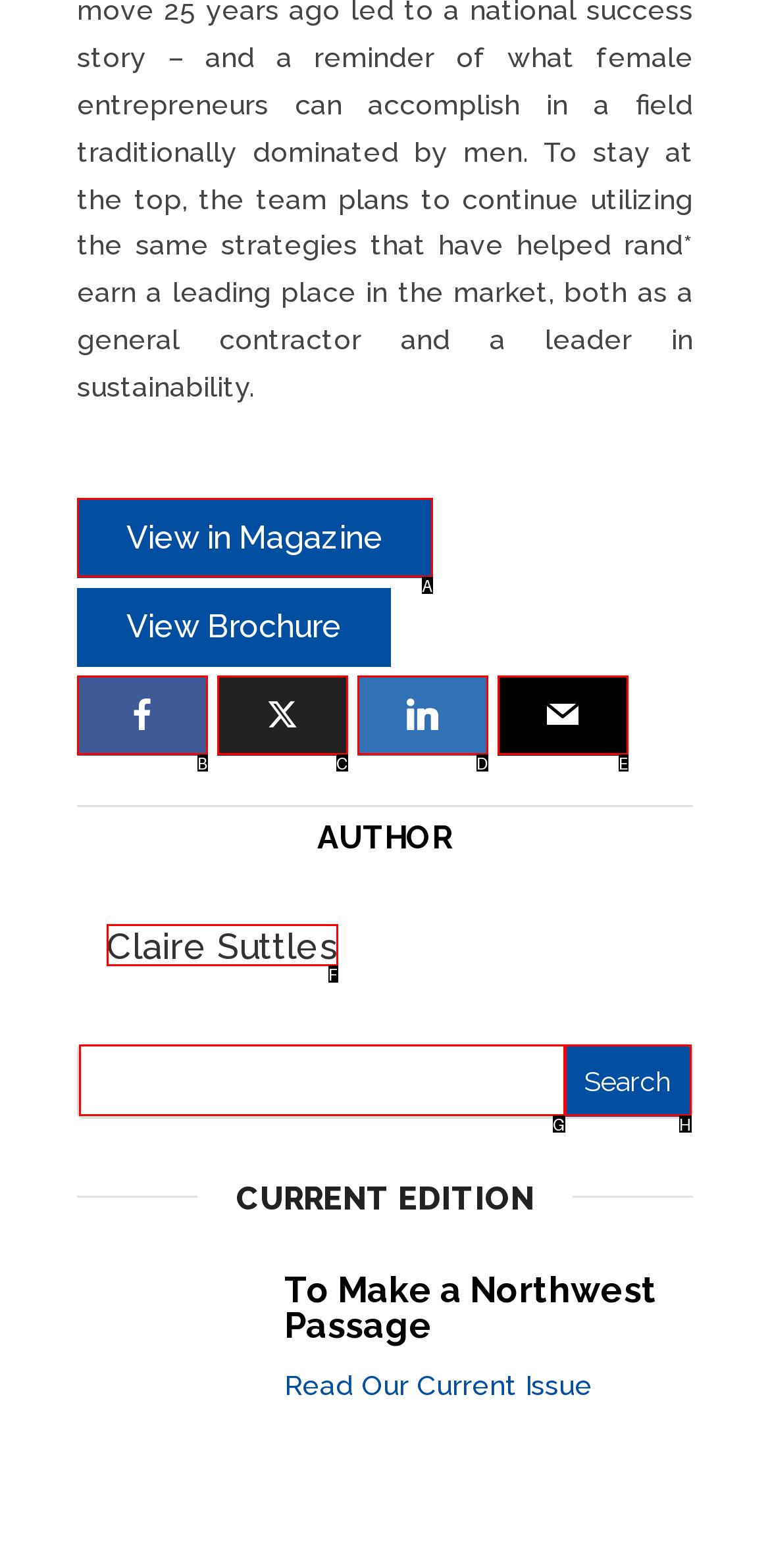Identify the letter corresponding to the UI element that matches this description: name="s"
Answer using only the letter from the provided options.

G